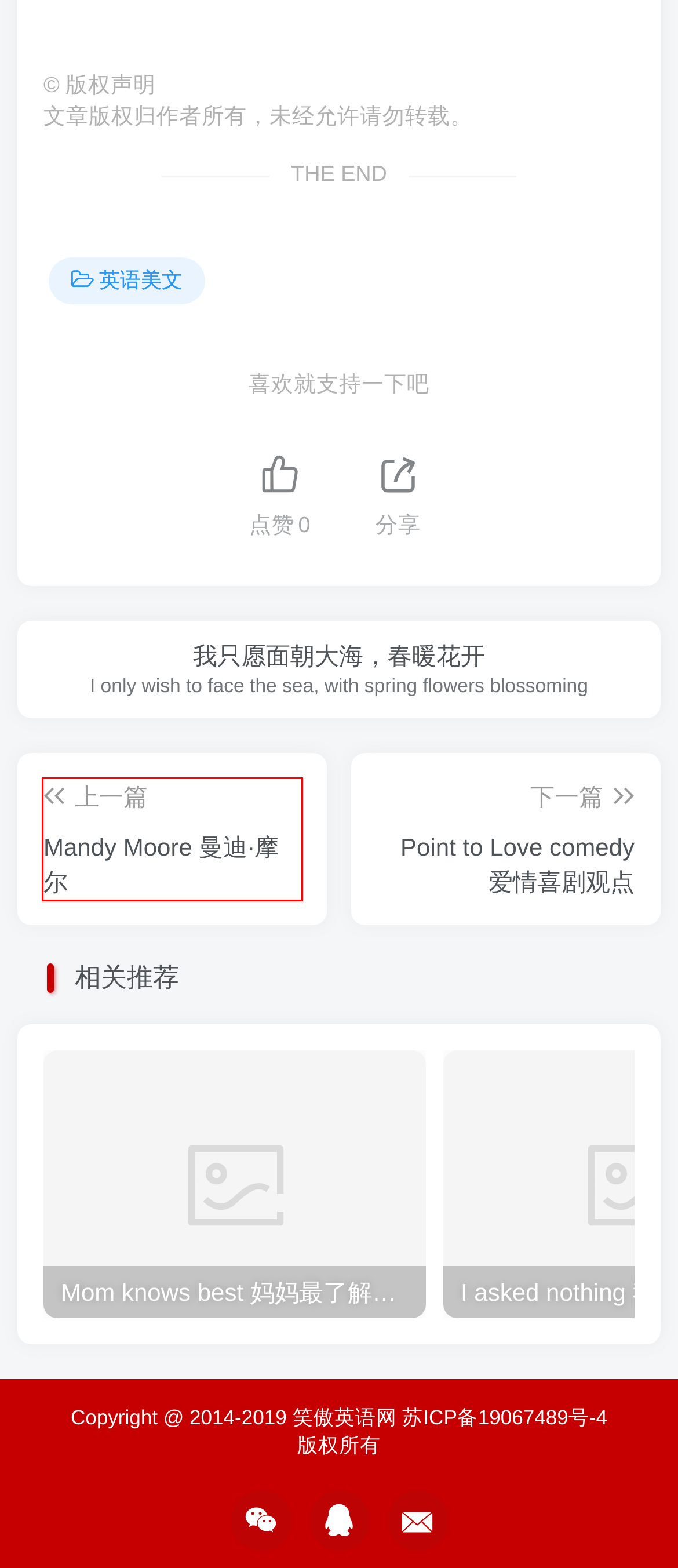Please examine the screenshot provided, which contains a red bounding box around a UI element. Select the webpage description that most accurately describes the new page displayed after clicking the highlighted element. Here are the candidates:
A. Mom knows best 妈妈最了解（孩子）-笑傲英语网
B. 经典英语诗歌带翻译 唯美、励志_笑傲英语网
C. 英语名言警句、优美句子、经典语句，名人名言大全带翻译_笑傲英语网
D. 趣味英语_笑傲英语网
E. Mandy Moore 曼迪·摩尔-笑傲英语网
F. Point to Love comedy  爱情喜剧观点-笑傲英语网
G. 经典英语美文摘抄 精选 带翻译_笑傲英语网
H. 英语口语900句 英文小对话.1.咖啡店点餐-笑傲英语网

E